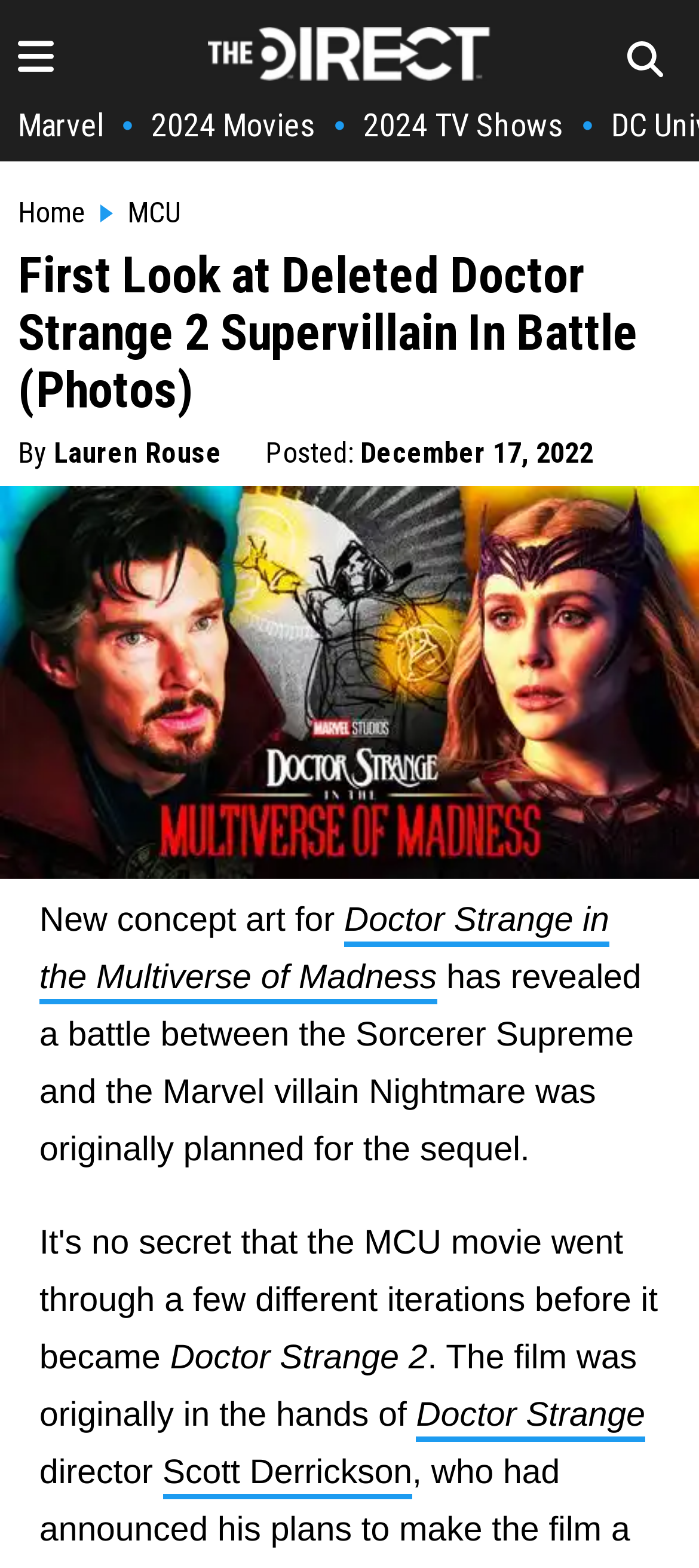Please determine the bounding box coordinates, formatted as (top-left x, top-left y, bottom-right x, bottom-right y), with all values as floating point numbers between 0 and 1. Identify the bounding box of the region described as: 2024 Movies

[0.216, 0.067, 0.452, 0.091]